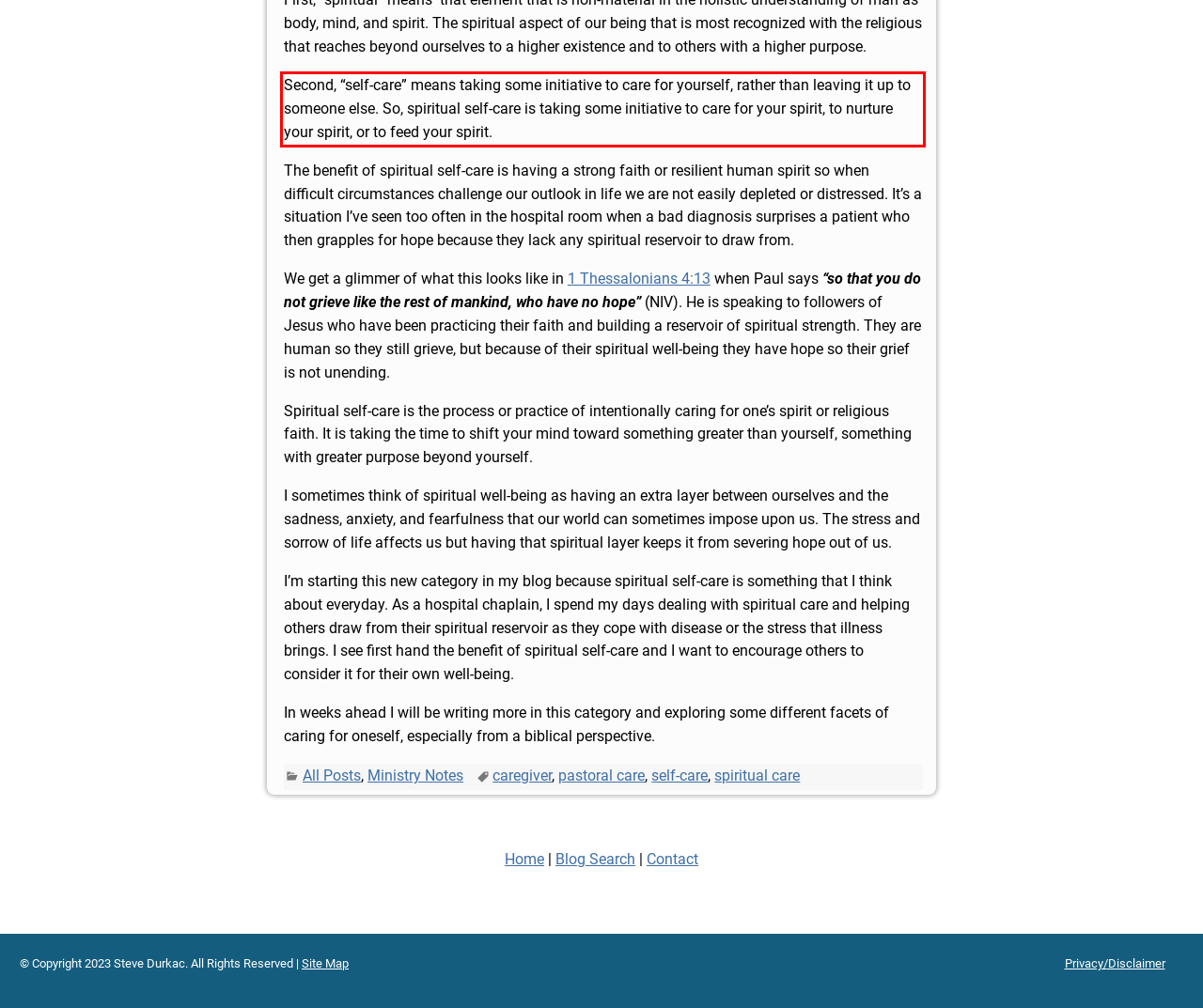You are provided with a webpage screenshot that includes a red rectangle bounding box. Extract the text content from within the bounding box using OCR.

Second, “self-care” means taking some initiative to care for yourself, rather than leaving it up to someone else. So, spiritual self-care is taking some initiative to care for your spirit, to nurture your spirit, or to feed your spirit.